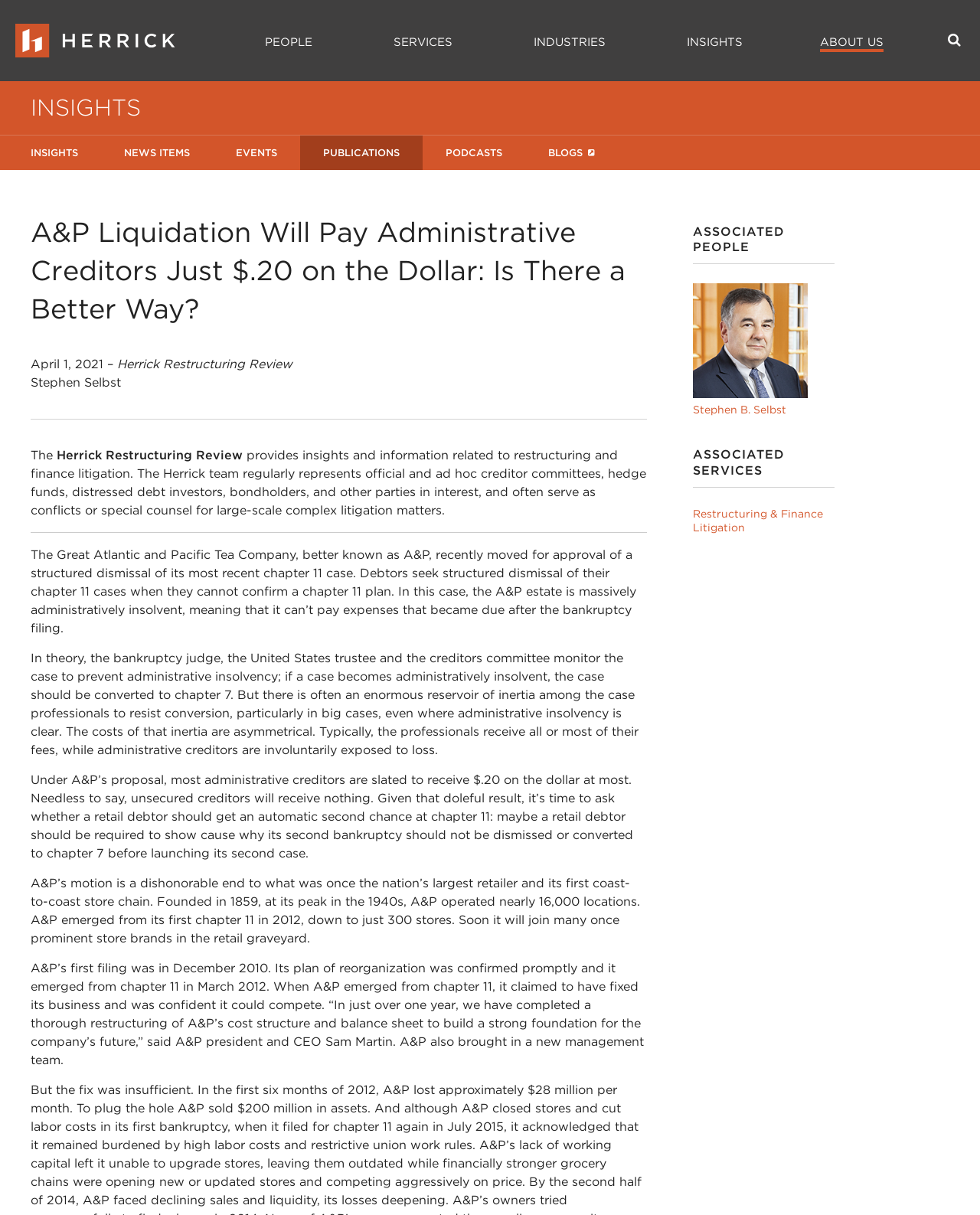Kindly determine the bounding box coordinates of the area that needs to be clicked to fulfill this instruction: "Search for something".

[0.391, 0.025, 0.984, 0.052]